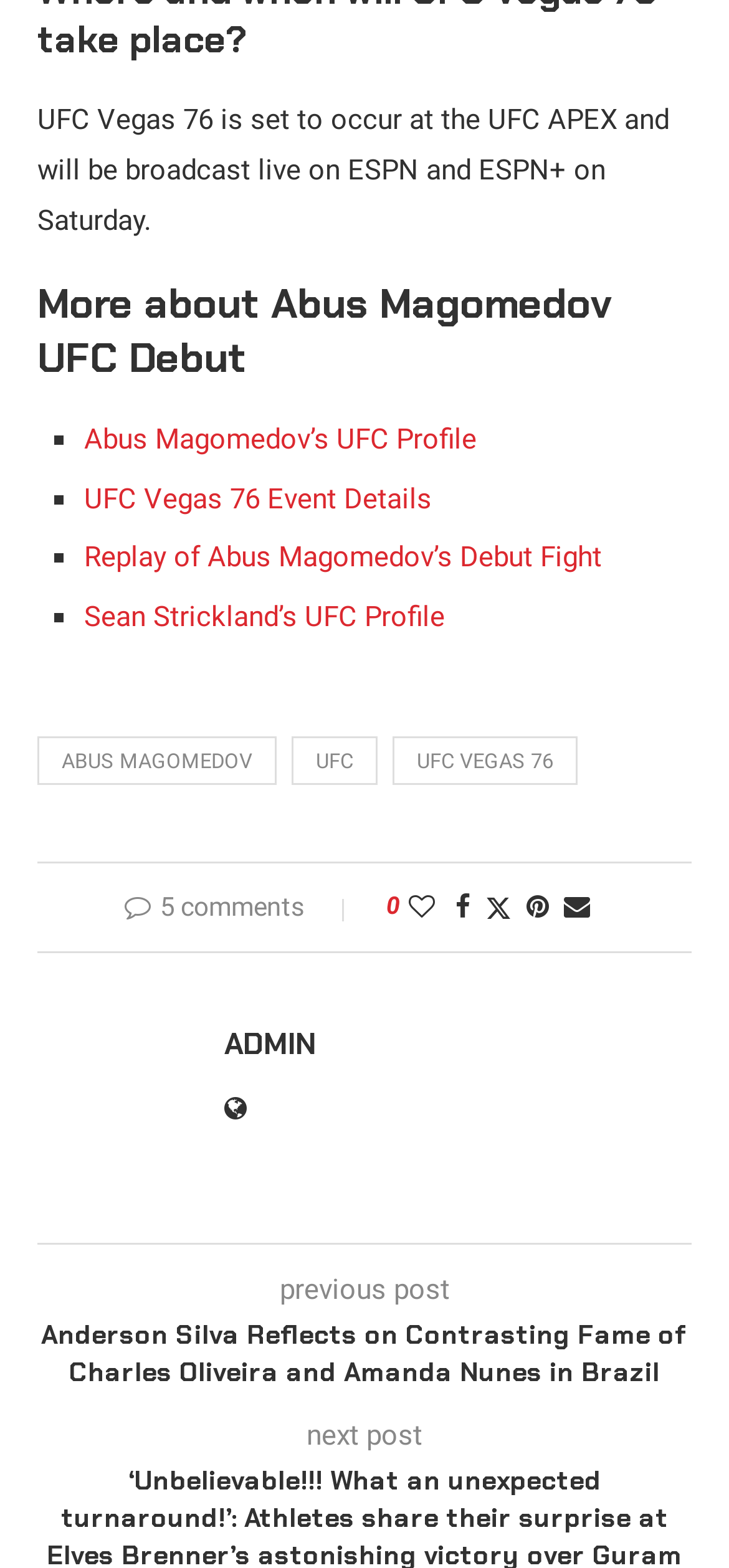Locate the bounding box coordinates of the element I should click to achieve the following instruction: "Watch Replay of Abus Magomedov’s Debut Fight".

[0.115, 0.345, 0.826, 0.366]